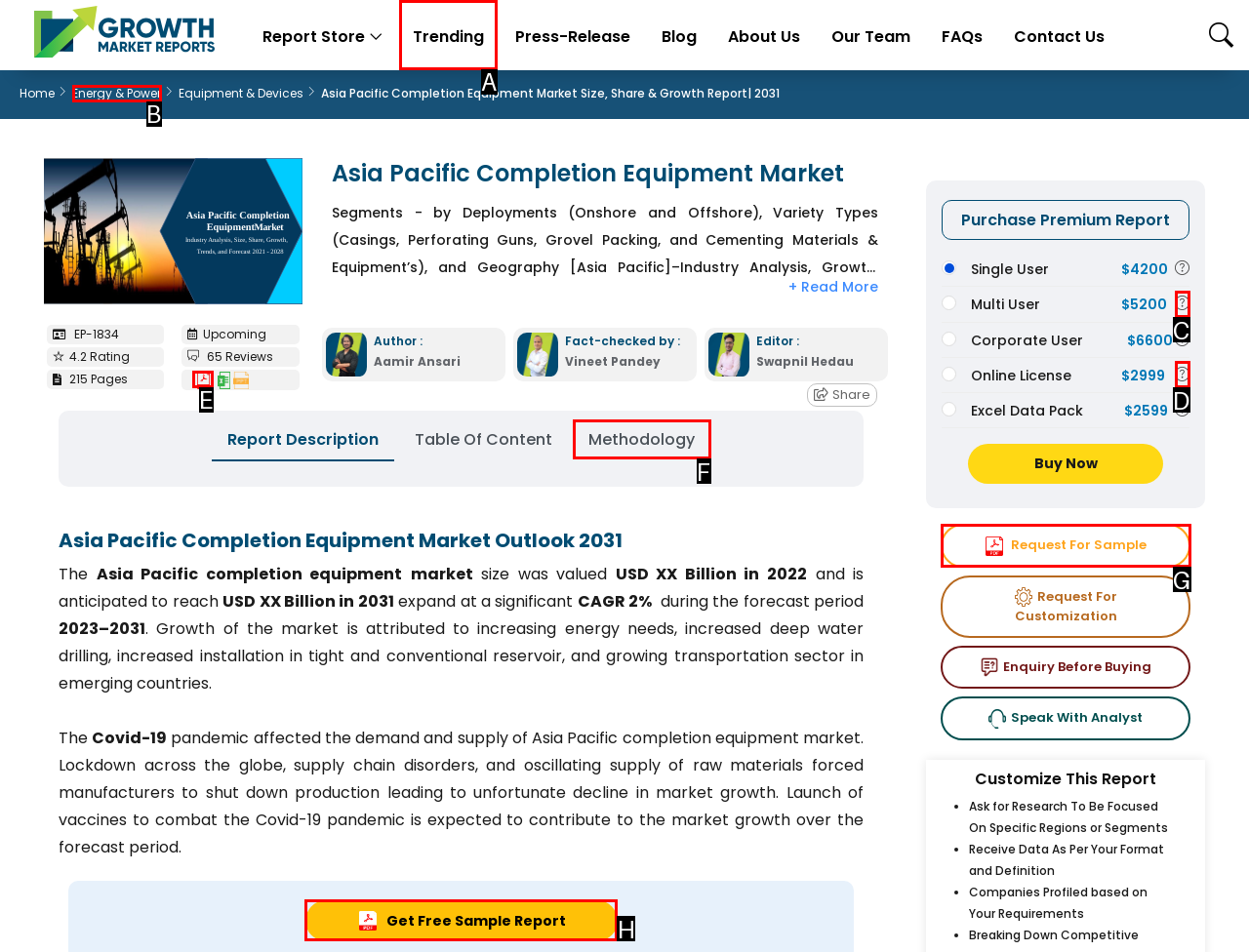Indicate which UI element needs to be clicked to fulfill the task: Click the 'Trending' link
Answer with the letter of the chosen option from the available choices directly.

A